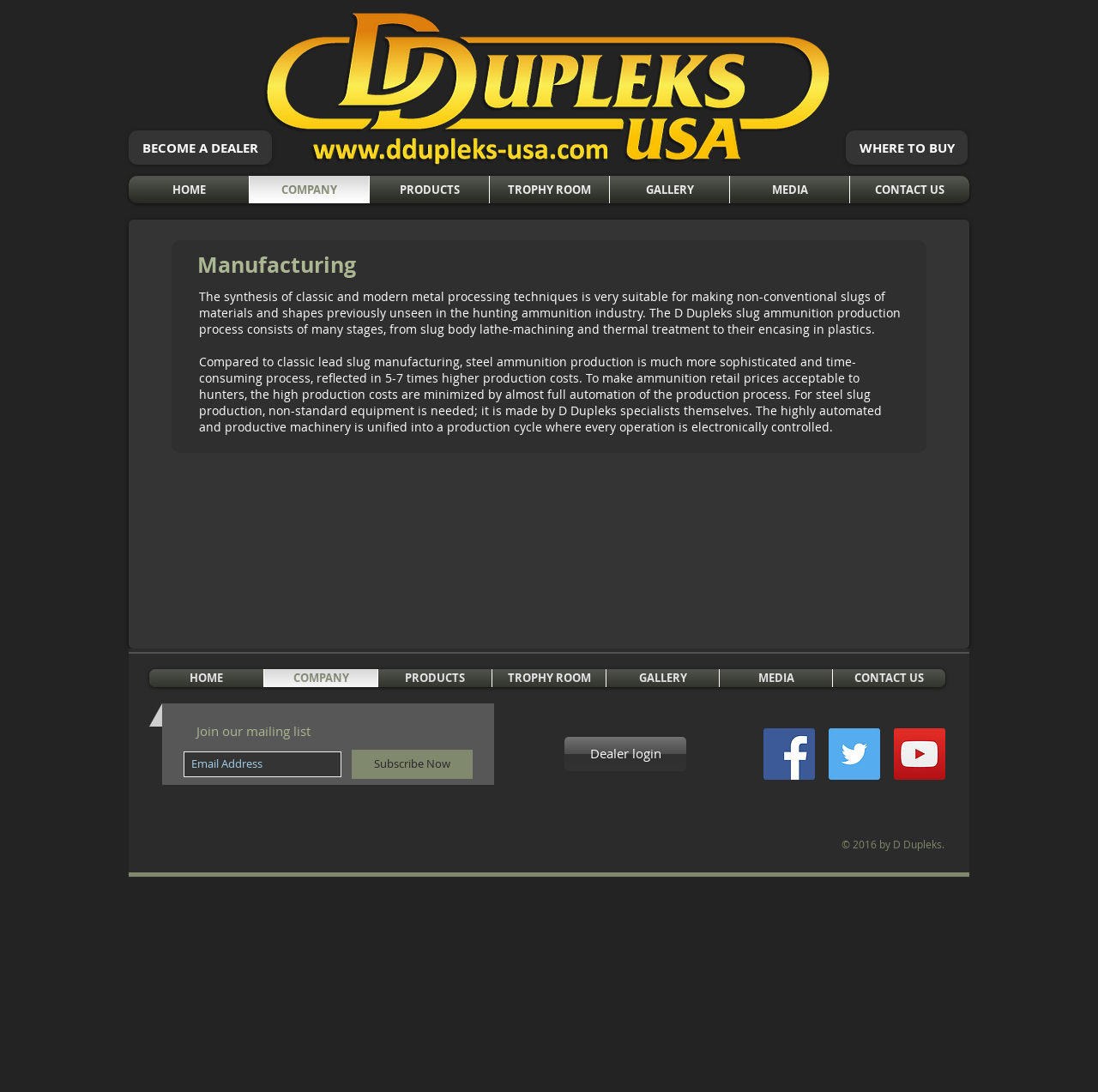Please identify the bounding box coordinates of the clickable area that will fulfill the following instruction: "Become a dealer". The coordinates should be in the format of four float numbers between 0 and 1, i.e., [left, top, right, bottom].

[0.117, 0.119, 0.248, 0.151]